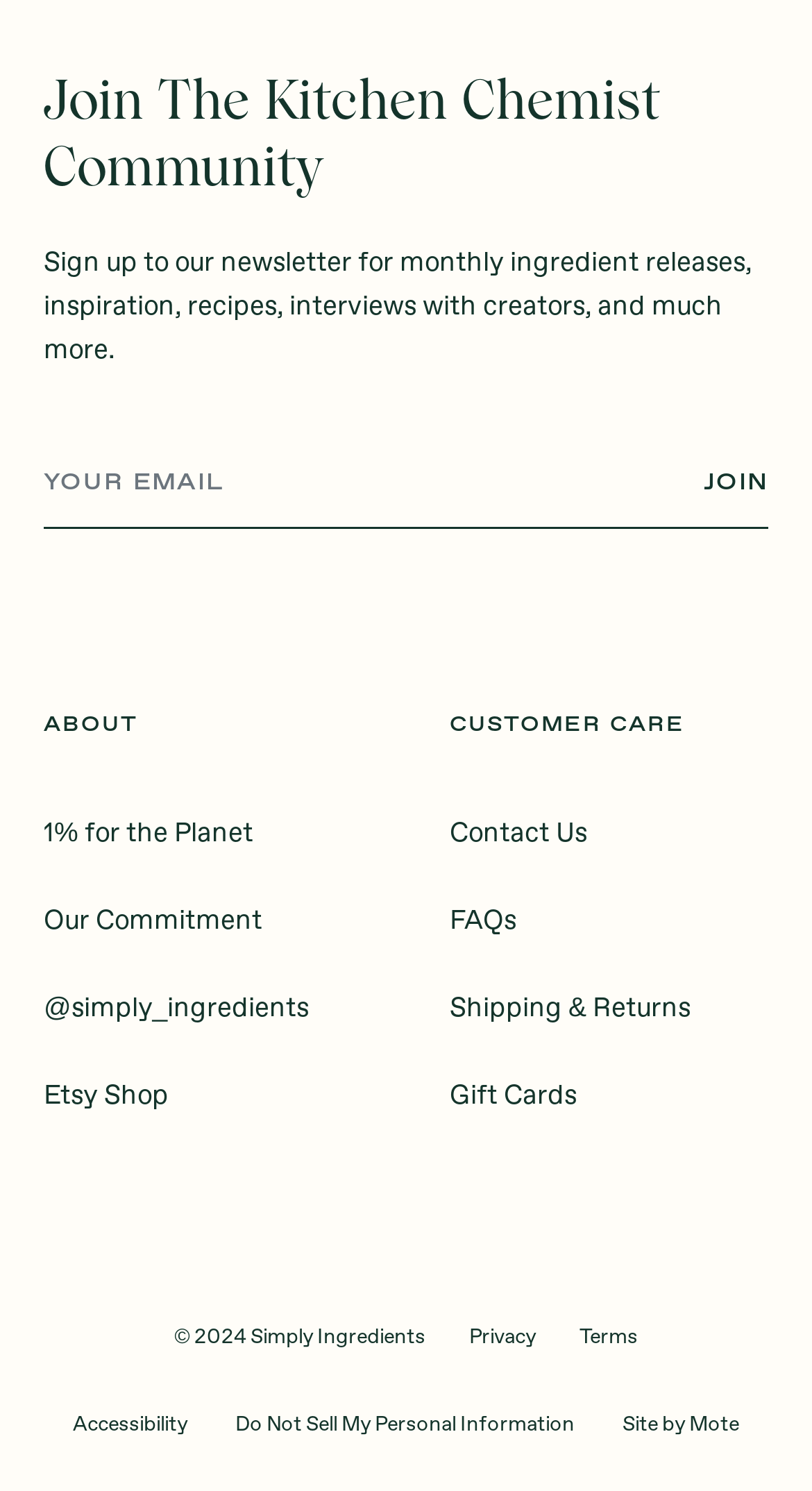Identify the bounding box coordinates for the element that needs to be clicked to fulfill this instruction: "Join the community". Provide the coordinates in the format of four float numbers between 0 and 1: [left, top, right, bottom].

[0.826, 0.294, 0.946, 0.354]